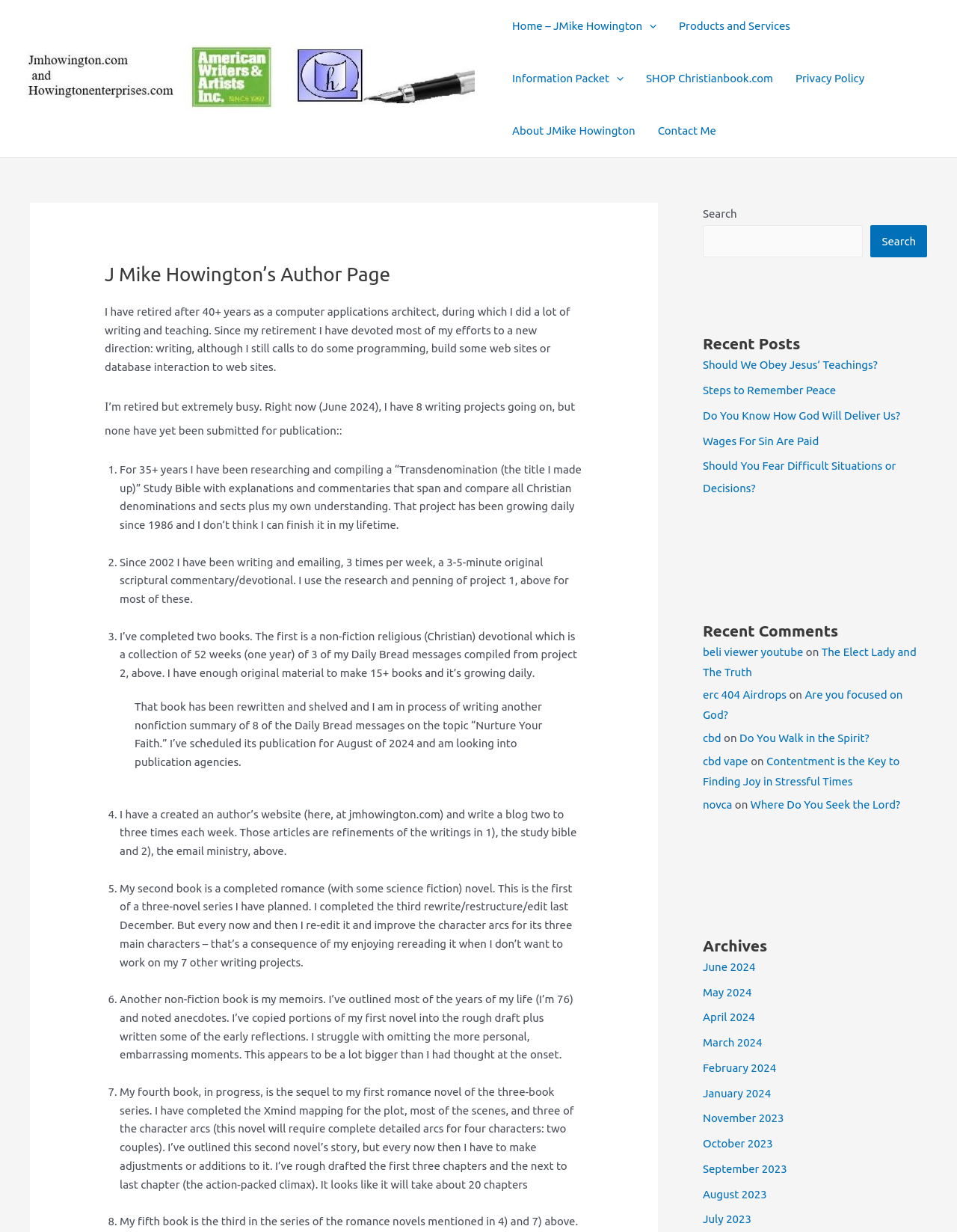Could you please study the image and provide a detailed answer to the question:
How many writing projects is the author currently working on?

The author mentions that they are currently working on 8 writing projects, which are listed as 1) Transdenomination Study Bible, 2) email ministry, 3) a novel series, 4) memoirs, and 4 other projects.